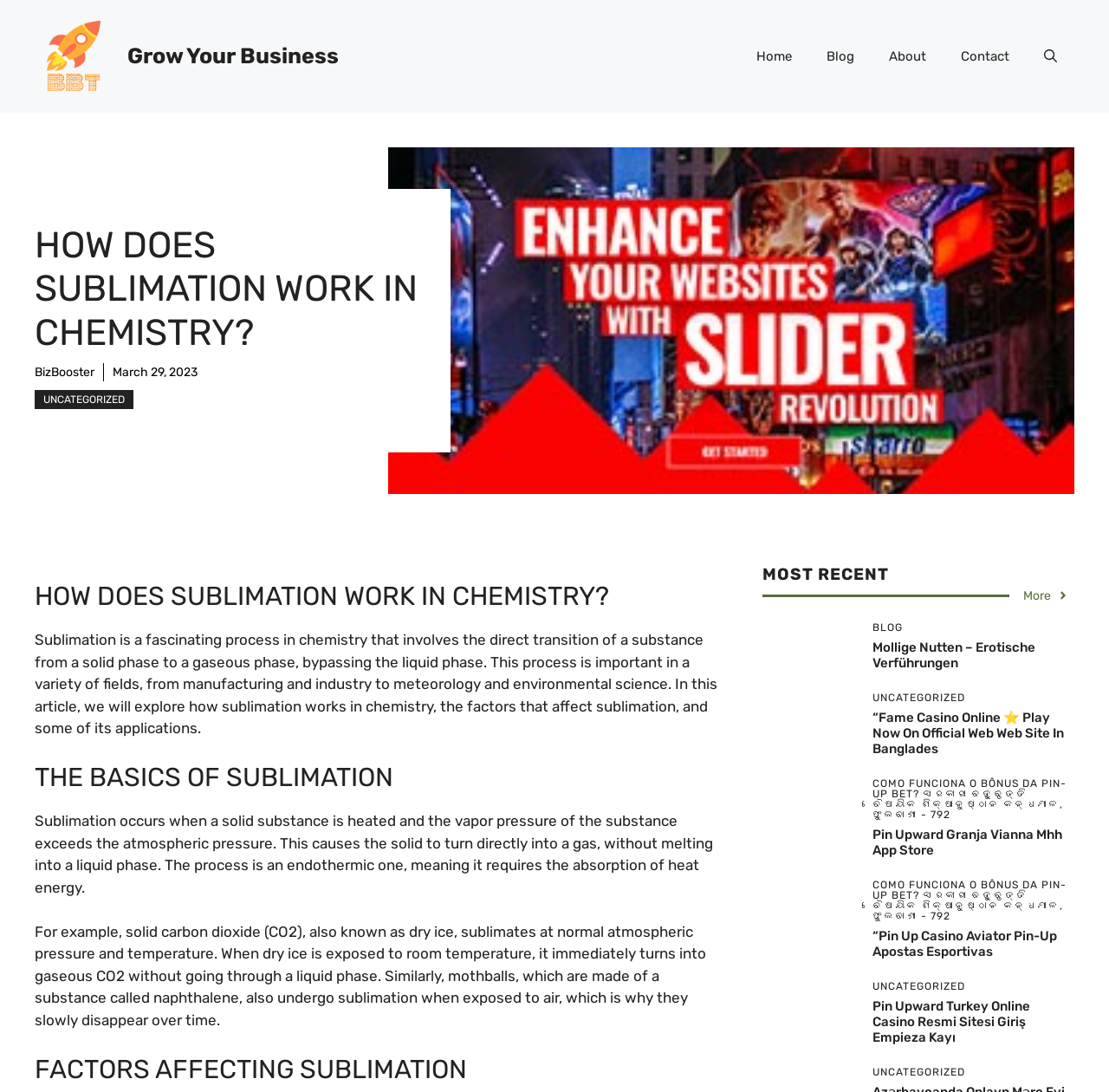Extract the bounding box coordinates for the HTML element that matches this description: "More". The coordinates should be four float numbers between 0 and 1, i.e., [left, top, right, bottom].

[0.923, 0.537, 0.964, 0.554]